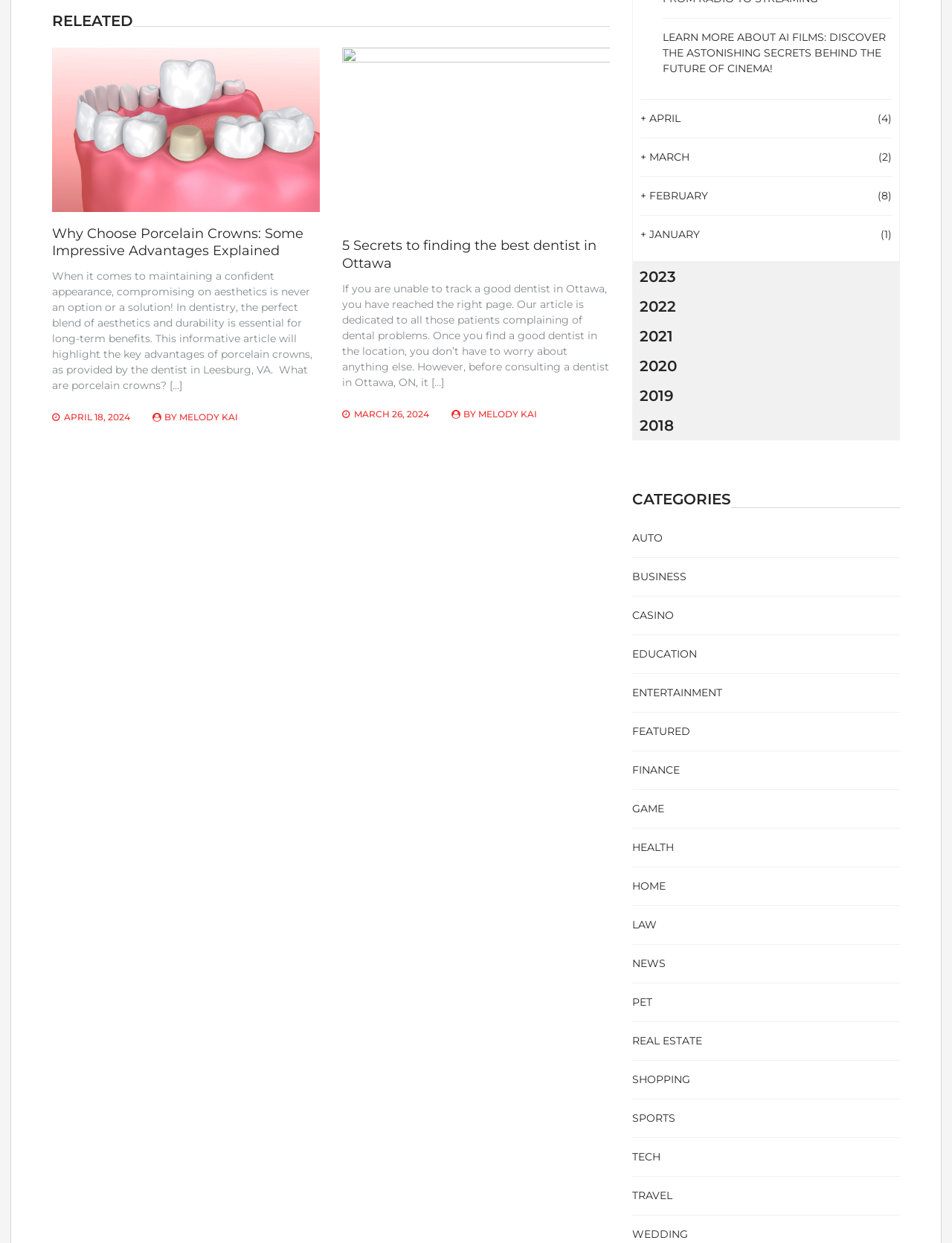Provide the bounding box coordinates of the area you need to click to execute the following instruction: "View articles from April".

[0.673, 0.089, 0.937, 0.102]